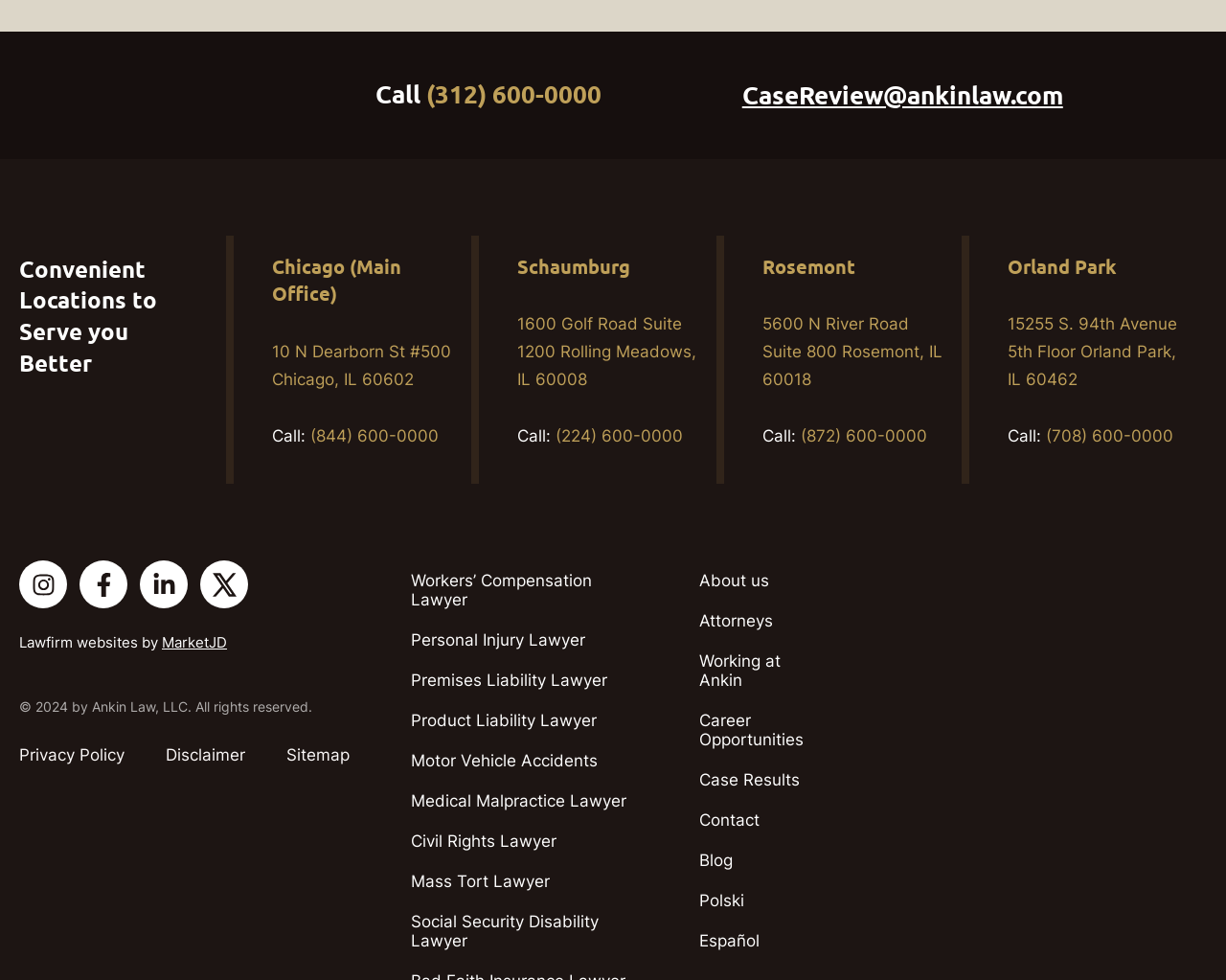Provide a short, one-word or phrase answer to the question below:
What is the name of the law firm?

Ankin Law